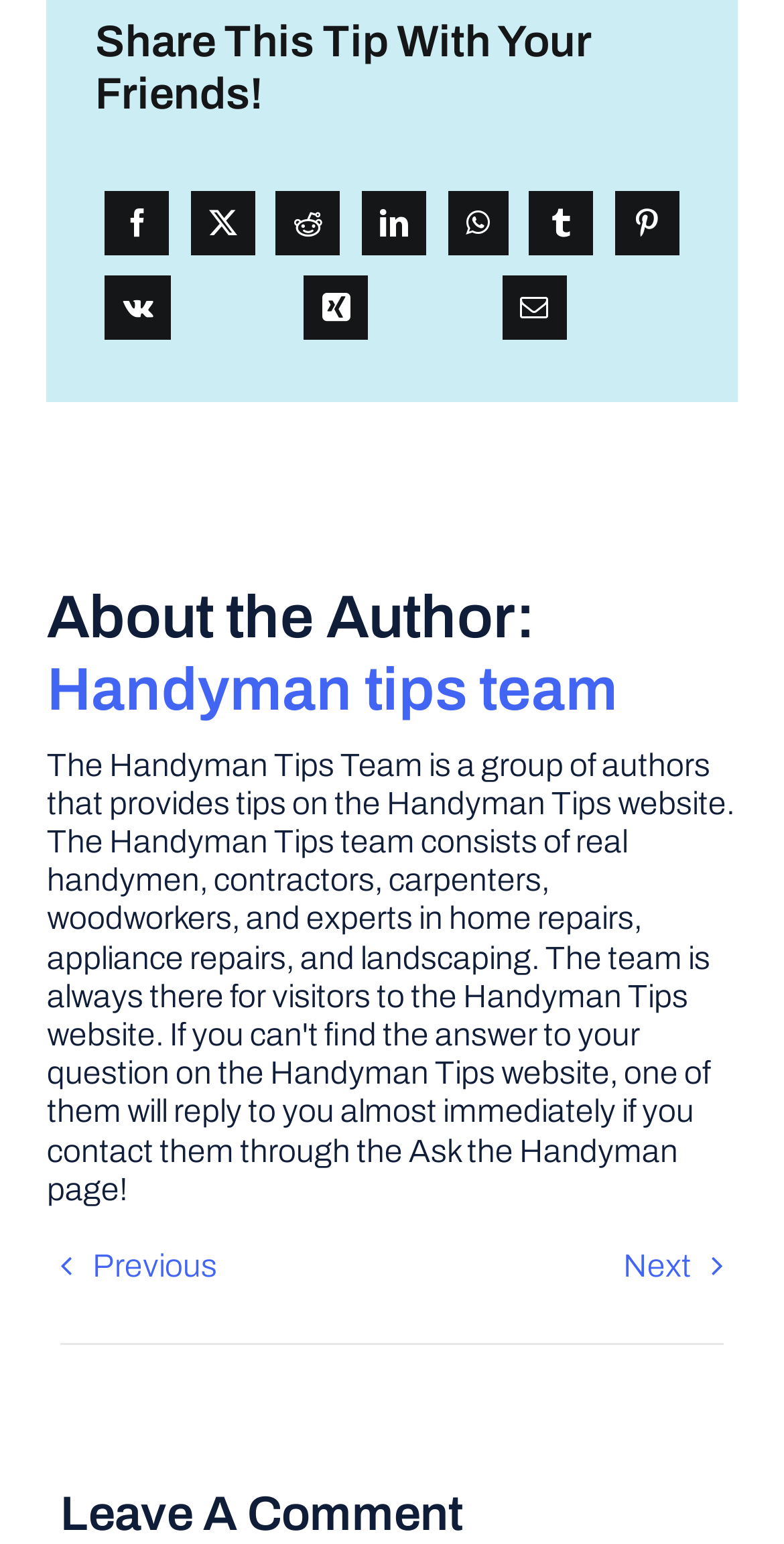Give the bounding box coordinates for the element described as: "Handyman tips team".

[0.06, 0.425, 0.788, 0.467]